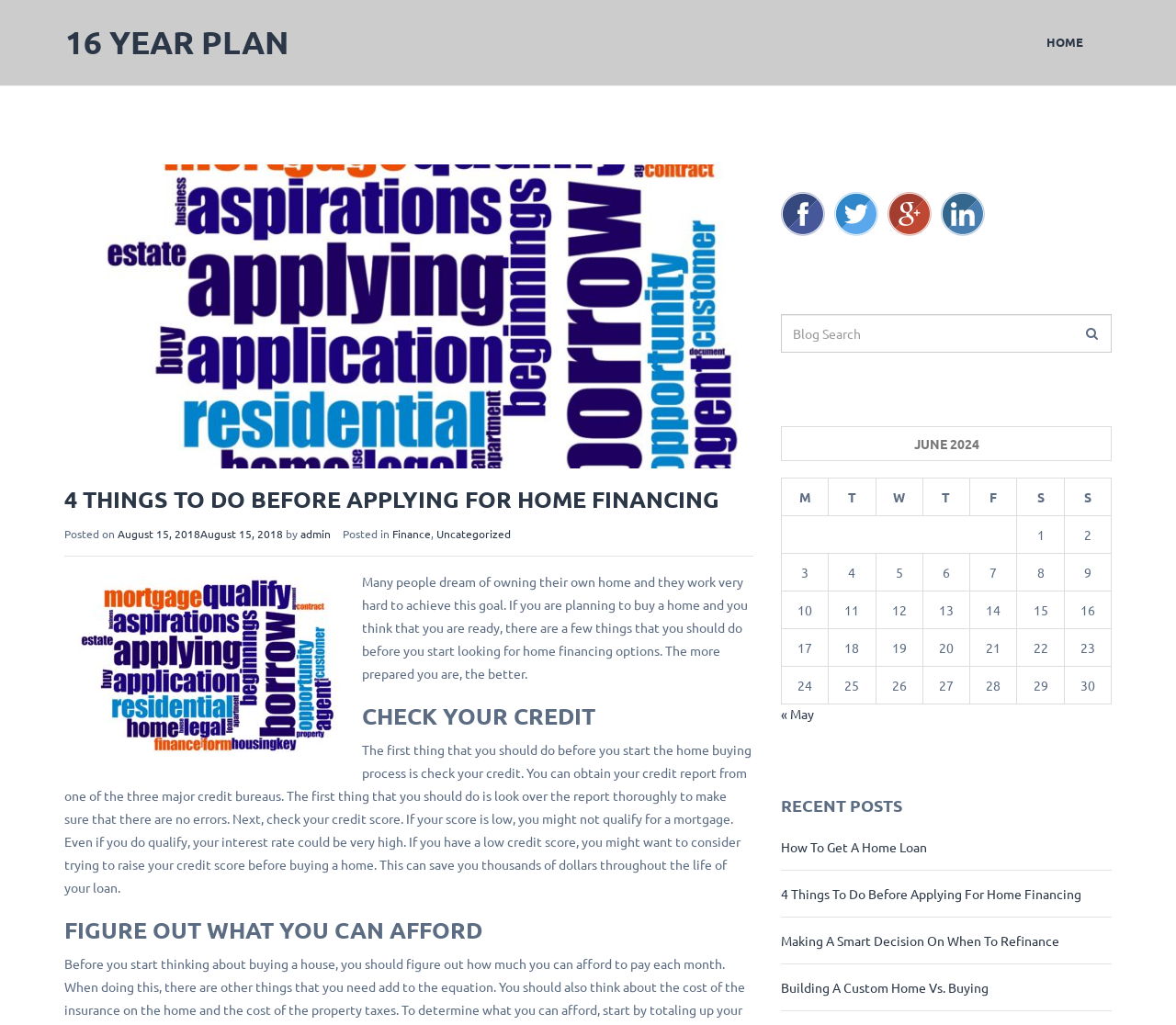Locate the bounding box coordinates of the clickable part needed for the task: "Go to the previous month".

[0.664, 0.688, 0.692, 0.704]